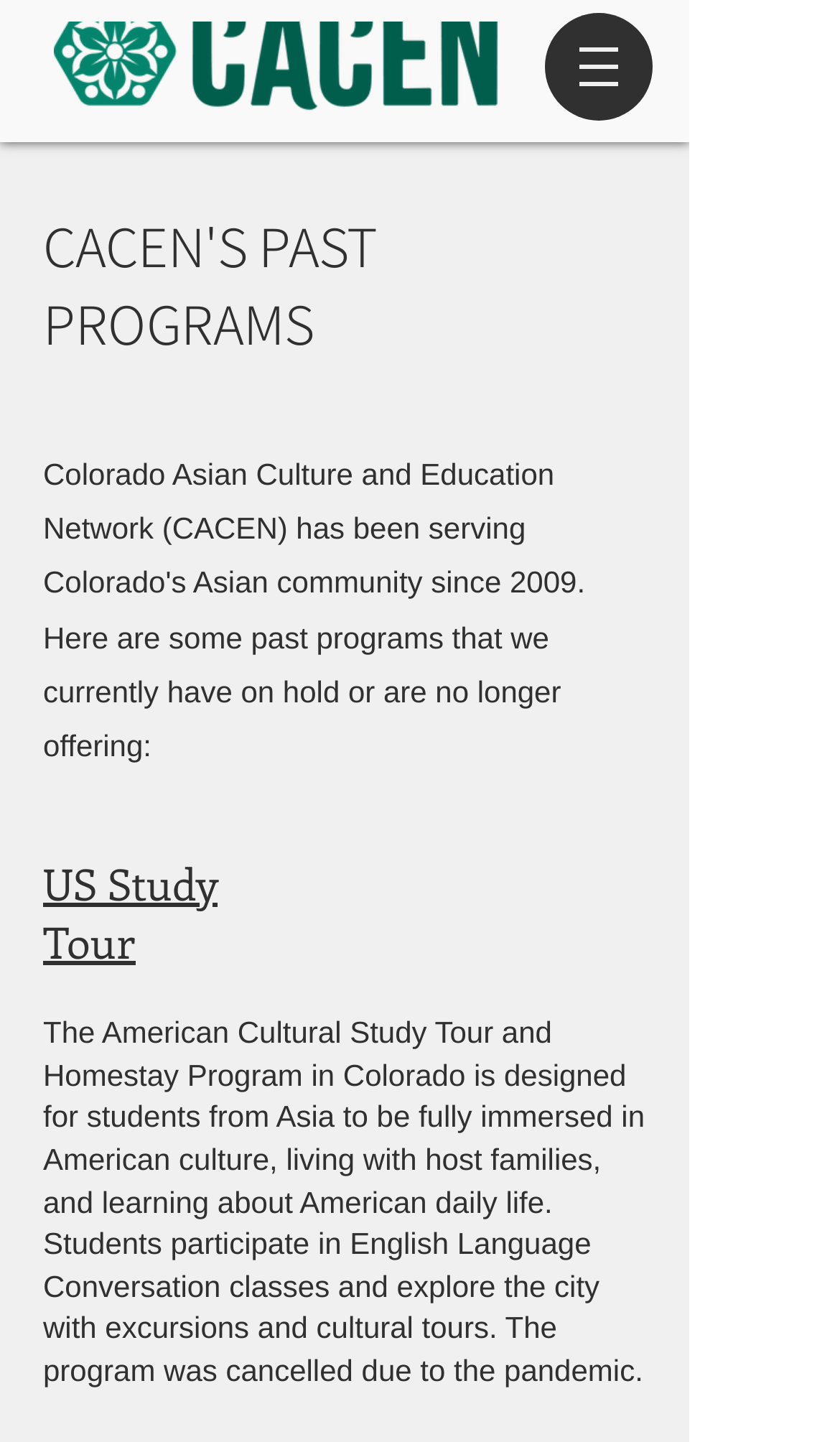What is the name of the program described?
Using the details shown in the screenshot, provide a comprehensive answer to the question.

By looking at the webpage, I can see a heading 'US Study Tour' which is a subheading under 'CACEN'S PAST PROGRAMS'. This heading is followed by a description of the program, which suggests that 'US Study Tour' is the name of the program being described.